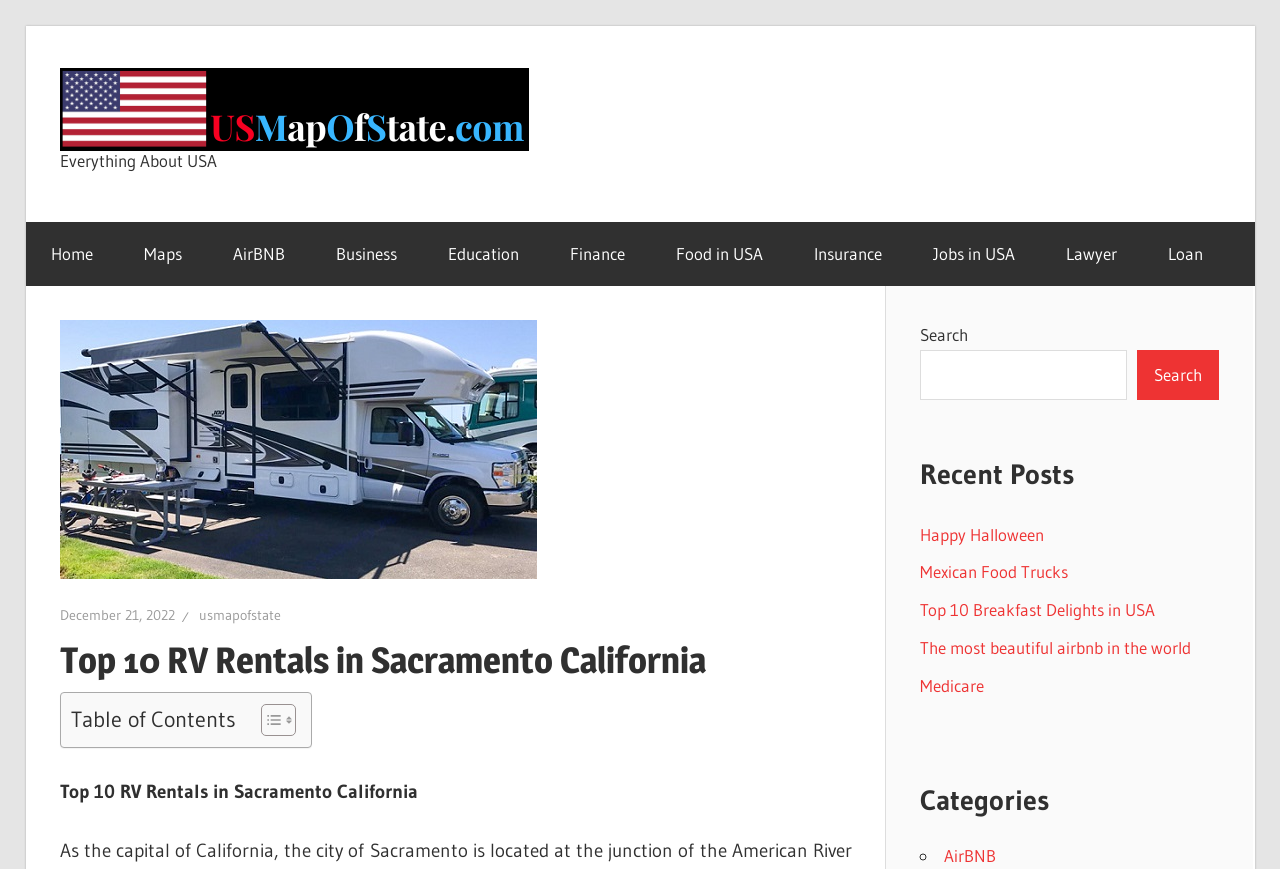Write an extensive caption that covers every aspect of the webpage.

This webpage is about RV rentals in Sacramento, California. At the top left, there is a link to skip to the content, followed by a US map of state logo and a link to "US Map Of State". Below this, there is a heading that reads "Everything About USA". 

To the right of the logo, there is a primary navigation menu with 11 links, including "Home", "Maps", "AirBNB", "Business", "Education", "Finance", "Food in USA", "Insurance", "Jobs in USA", "Lawyer", and "Loan". 

Below the navigation menu, there is a large image with the title "Top 10 RV Rentals in Sacramento California". Above this image, there is a header with a link to the date "December 21, 2022" and another link to "usmapofstate". 

The main content of the webpage is divided into sections. The first section has a heading "Top 10 RV Rentals in Sacramento California" and a table of contents with a toggle button. 

To the right of the main content, there is a search bar with a search button. Below the search bar, there is a heading "Recent Posts" followed by 5 links to recent articles, including "Happy Halloween", "Mexican Food Trucks", "Top 10 Breakfast Delights in USA", "The most beautiful airbnb in the world", and "Medicare". 

At the bottom right, there is a heading "Categories" with a list marker and a link to "AirBNB".